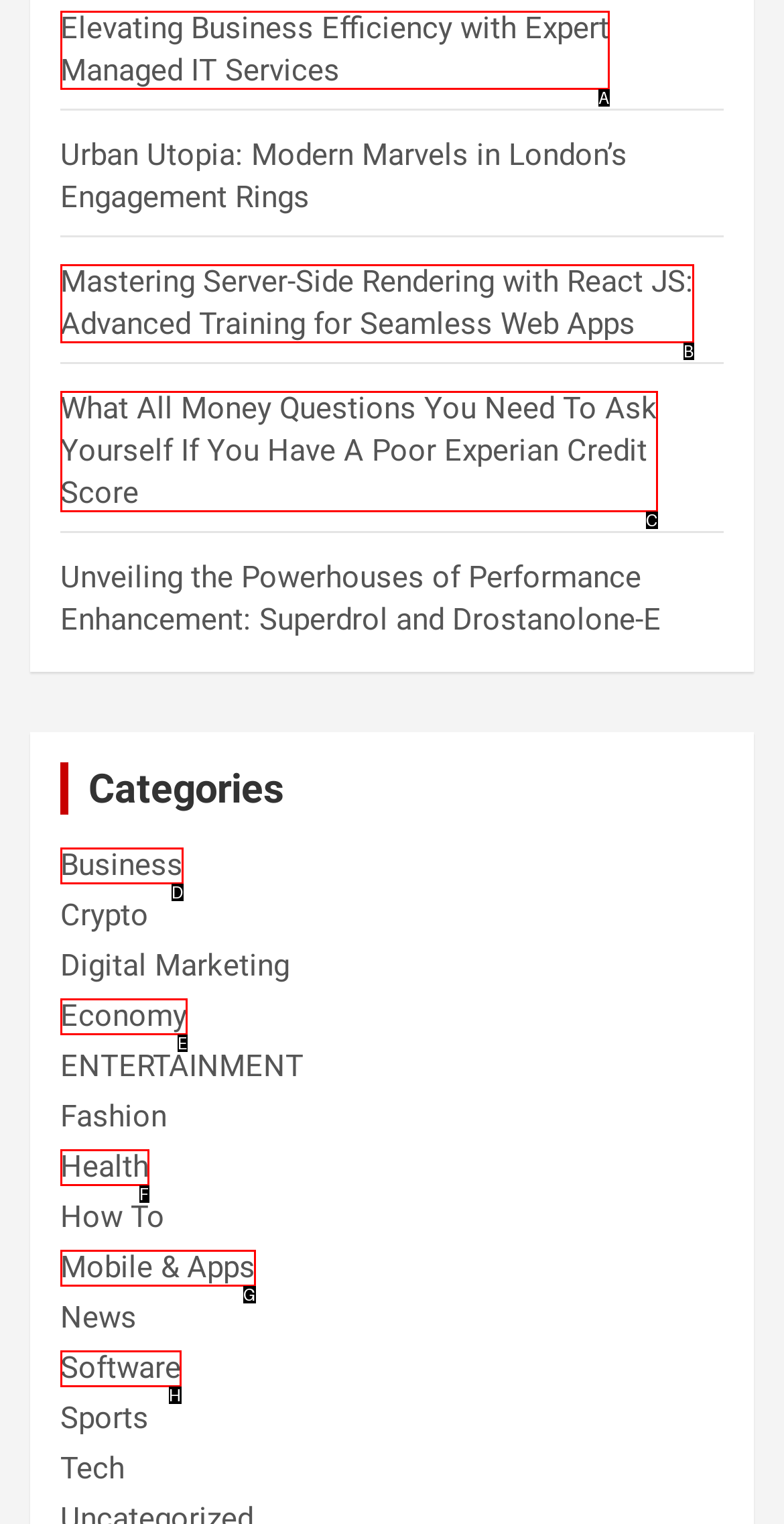Please provide the letter of the UI element that best fits the following description: Mobile & Apps
Respond with the letter from the given choices only.

G